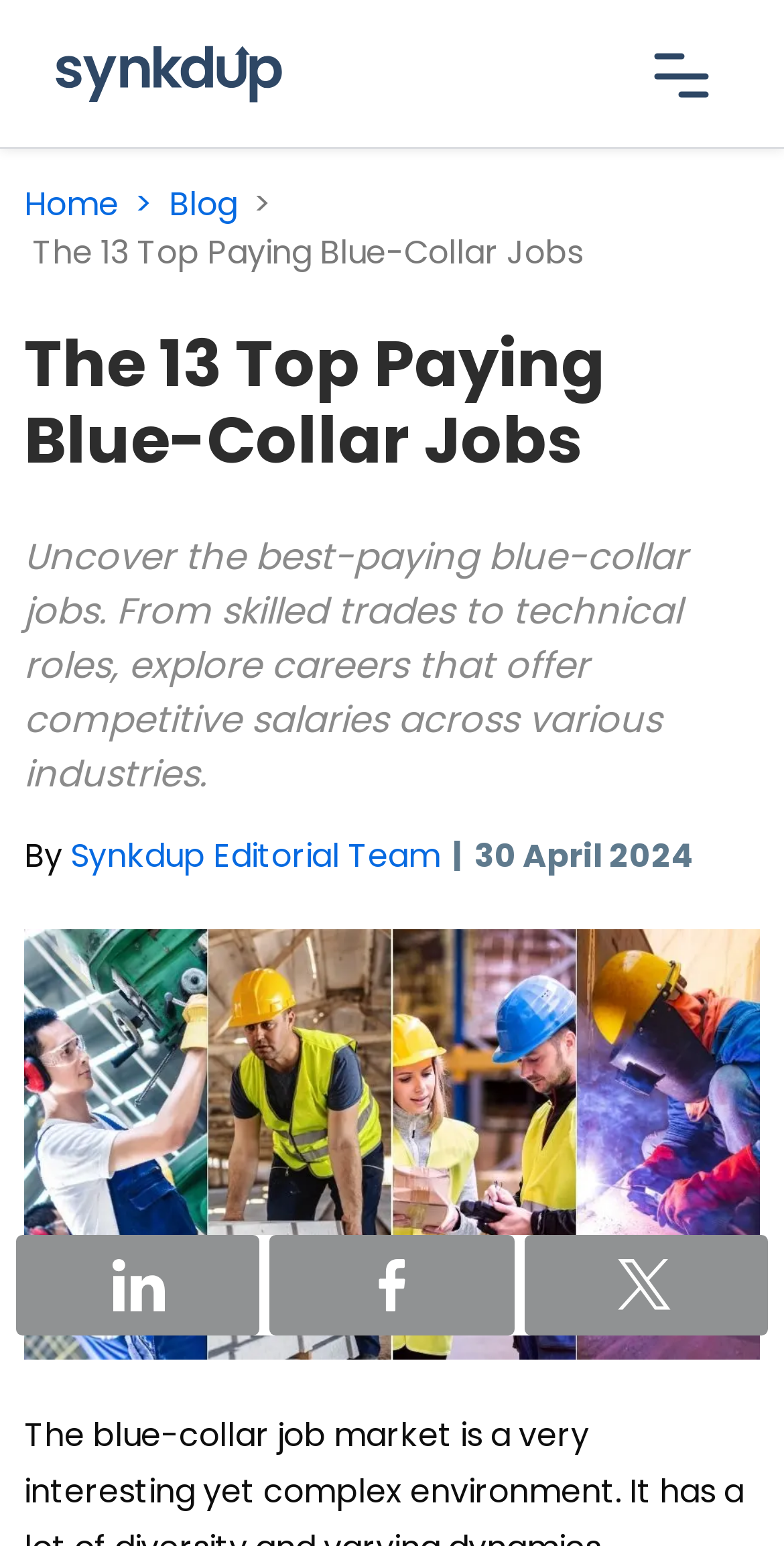Refer to the screenshot and give an in-depth answer to this question: What is the date of the article?

The date of the article is mentioned as '30 April 2024' below the author's name 'Synkdup Editorial Team'.